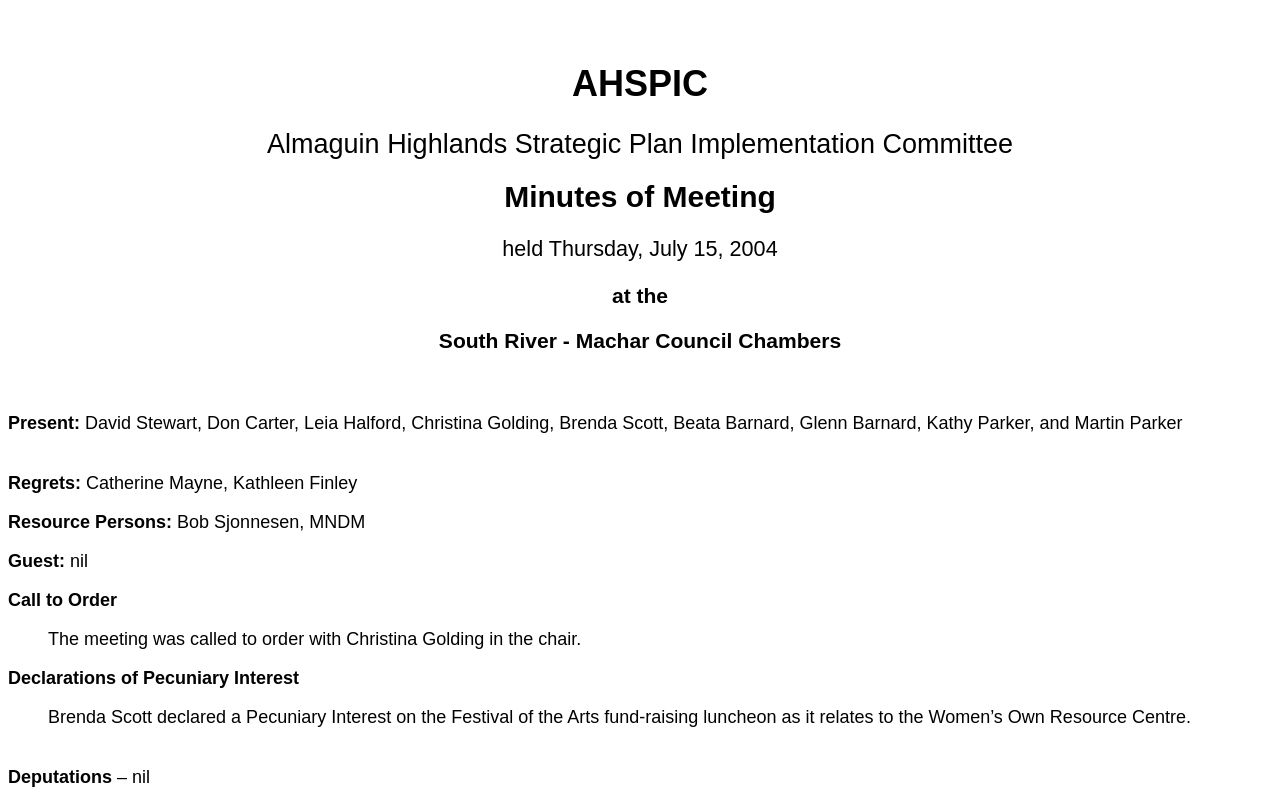How many resource persons were present at the meeting?
Using the information from the image, provide a comprehensive answer to the question.

The information about resource persons can be found in the static text element, which reads 'Resource Persons: Bob Sjonnesen, MNDM'. Only one resource person, Bob Sjonnesen, was present at the meeting.